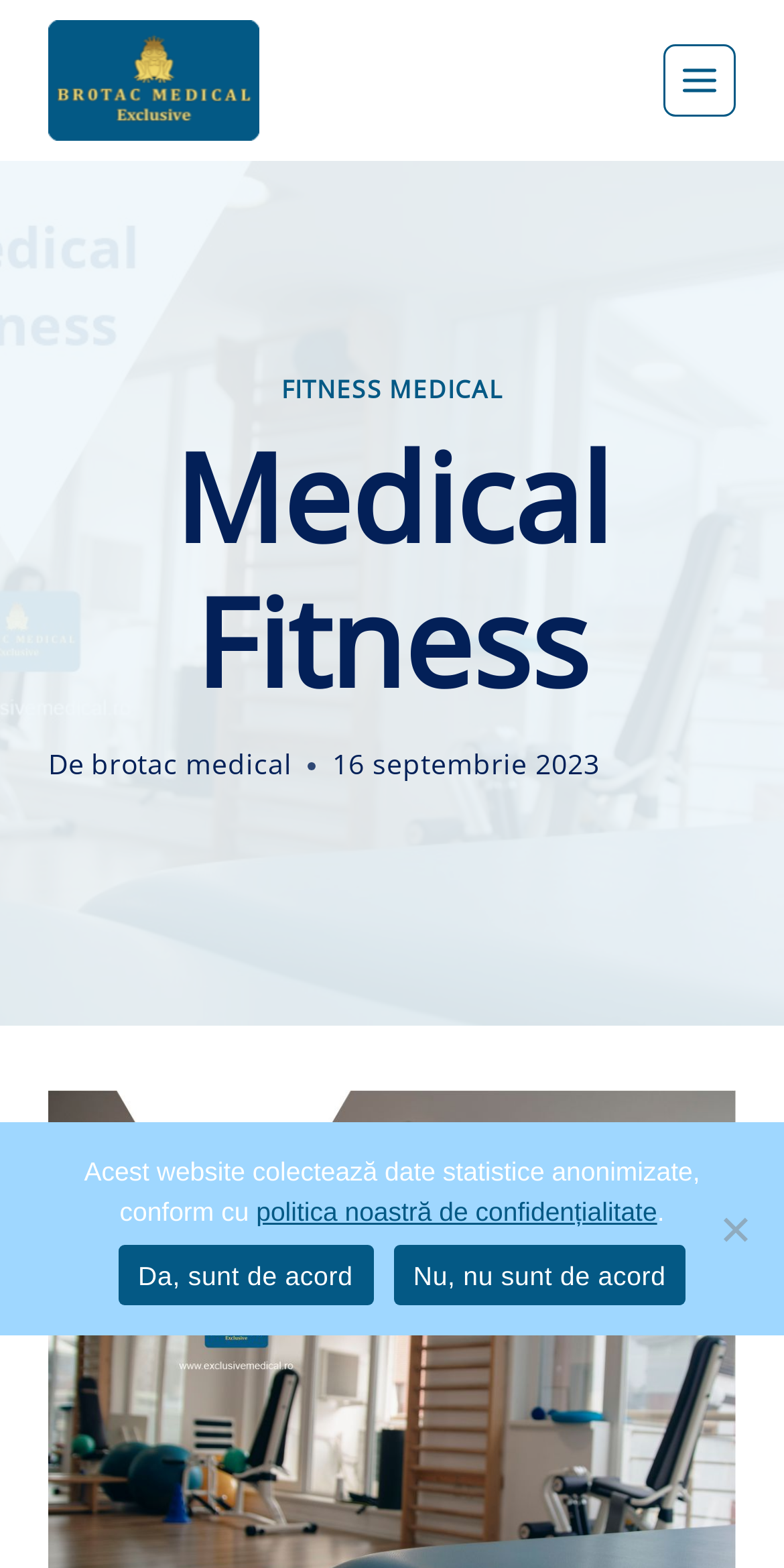Create an in-depth description of the webpage, covering main sections.

The webpage is about Medical Fitness, with the title "Medical Fitness - Brotac Medical Exclusive" at the top left corner. Below the title, there is a link "Brotac Medical Exclusive" accompanied by an image with the same name, positioned at the top left section of the page. 

On the top right corner, there is a button "Open menu" that is not expanded. 

The main content of the page starts with a heading "Medical Fitness" at the top center of the page. Below the heading, there is a link "FITNESS MEDICAL" positioned at the top center section of the page. 

Further down, there is a section with the text "De" on the left, followed by a link "brotac medical" on the right. Below this section, there is a time element with the text "16 septembrie 2023" in the center of the page. 

At the bottom of the page, there is a dialog box "Cookie Notice" that is not modal. Inside the dialog box, there is a paragraph of text explaining the collection of anonymous statistical data, followed by a link to the privacy policy. The dialog box also contains two buttons, "Da, sunt de acord" (Yes, I agree) and "Nu, nu sunt de acord" (No, I don't agree), positioned side by side at the bottom of the dialog box.